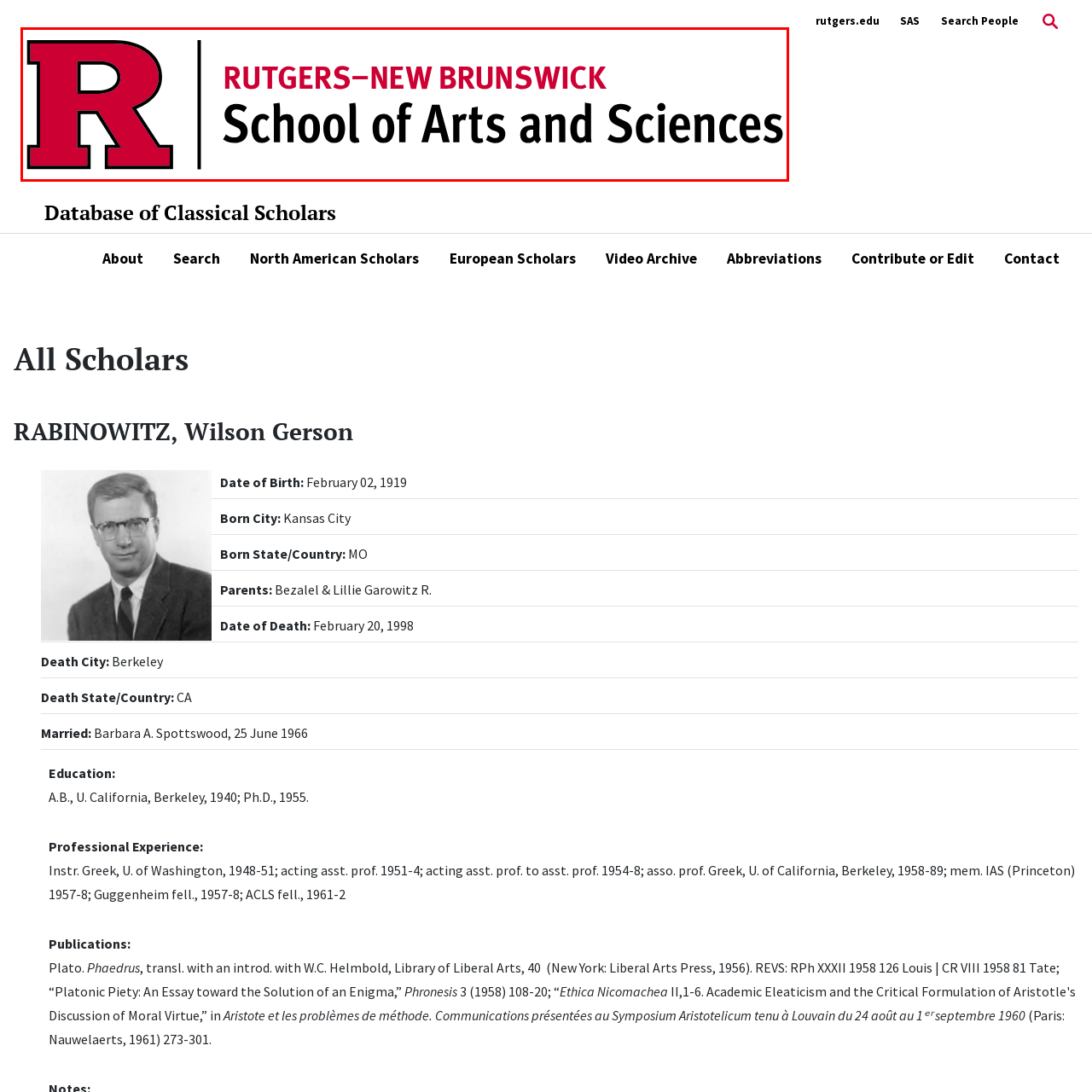What is the juxtaposition of the traditional 'R' emblem with the contemporary font meant to embody?
Please analyze the segment of the image inside the red bounding box and respond with a single word or phrase.

Blending rich history with forward-thinking educational principles